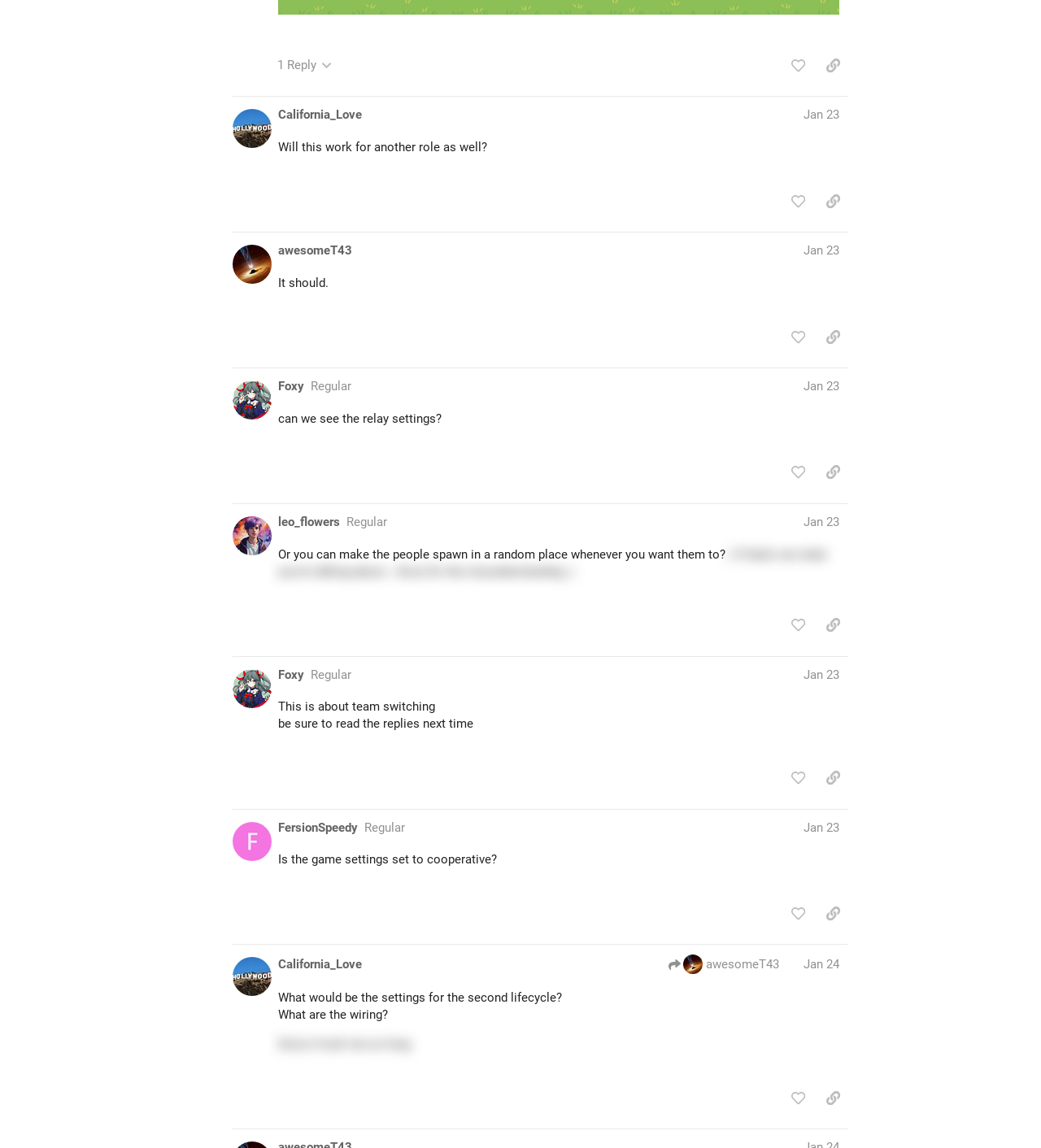How many likes does the first post have?
Please elaborate on the answer to the question with detailed information.

I looked at the button with the label 'This post has 1 reply' and found that it is associated with the first post, indicating that the first post has 1 like.